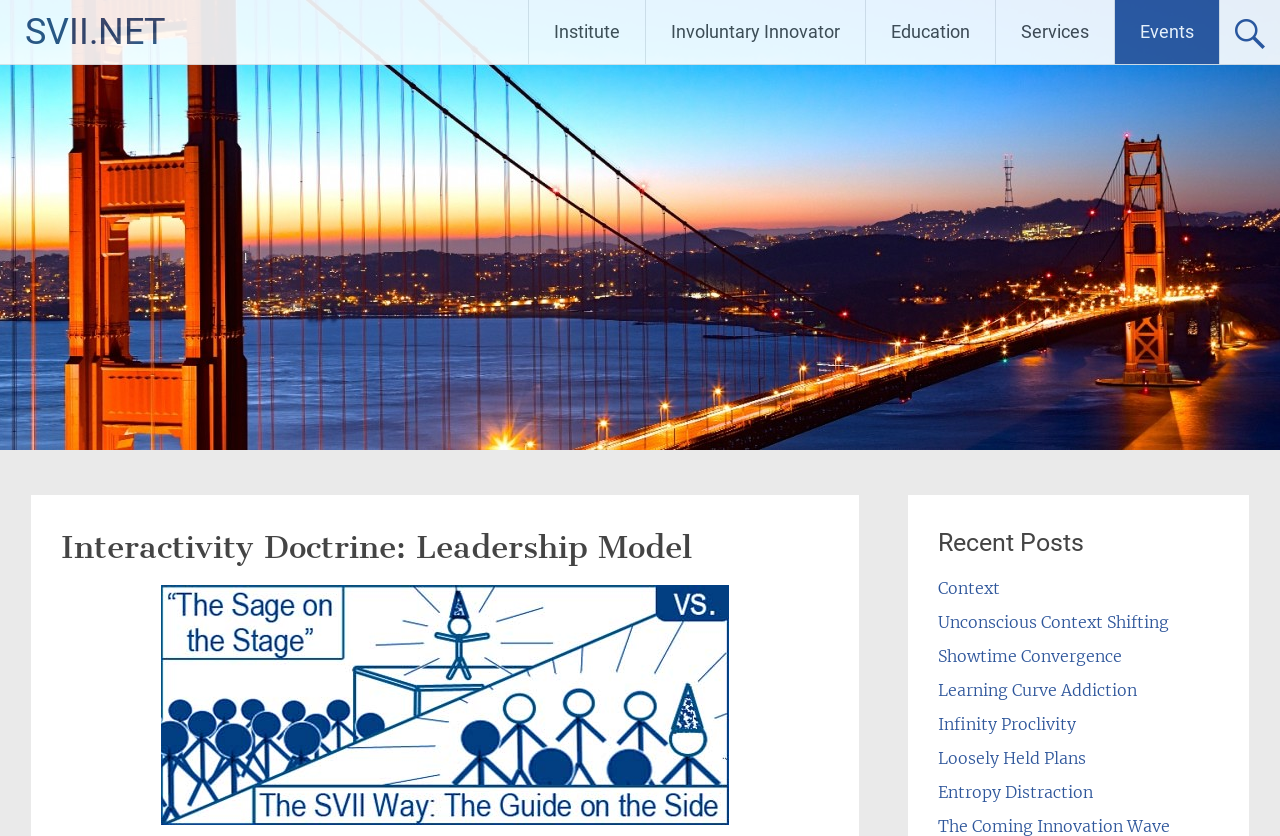What is the name of the society?
We need a detailed and exhaustive answer to the question. Please elaborate.

The name of the society can be found in the top-left corner of the webpage, where it says 'SVII.NET' which is a link. This suggests that SVII.NET is the website of the SVII Society.